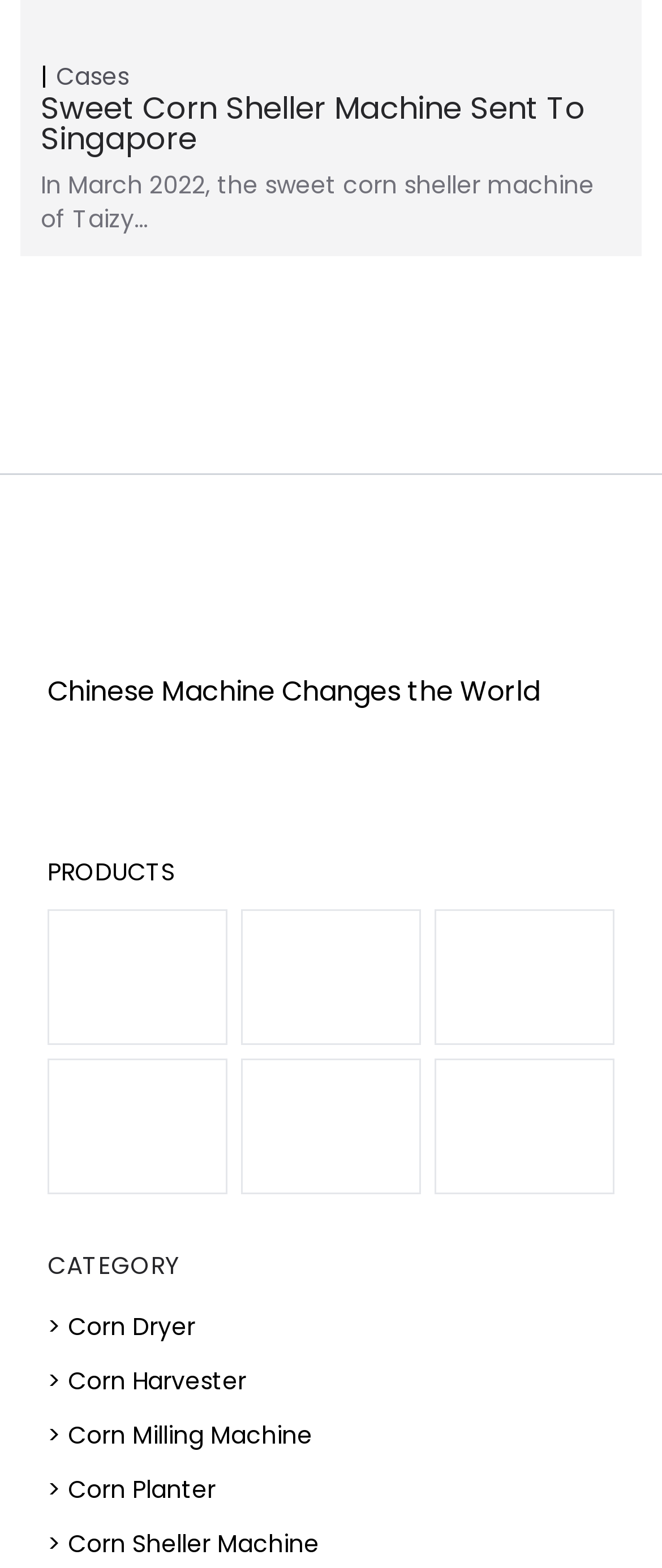What is the company's slogan?
Please utilize the information in the image to give a detailed response to the question.

The company's slogan is 'Chinese Machine Changes the World' which is mentioned in the StaticText element with the bounding box coordinates [0.072, 0.428, 0.815, 0.453].